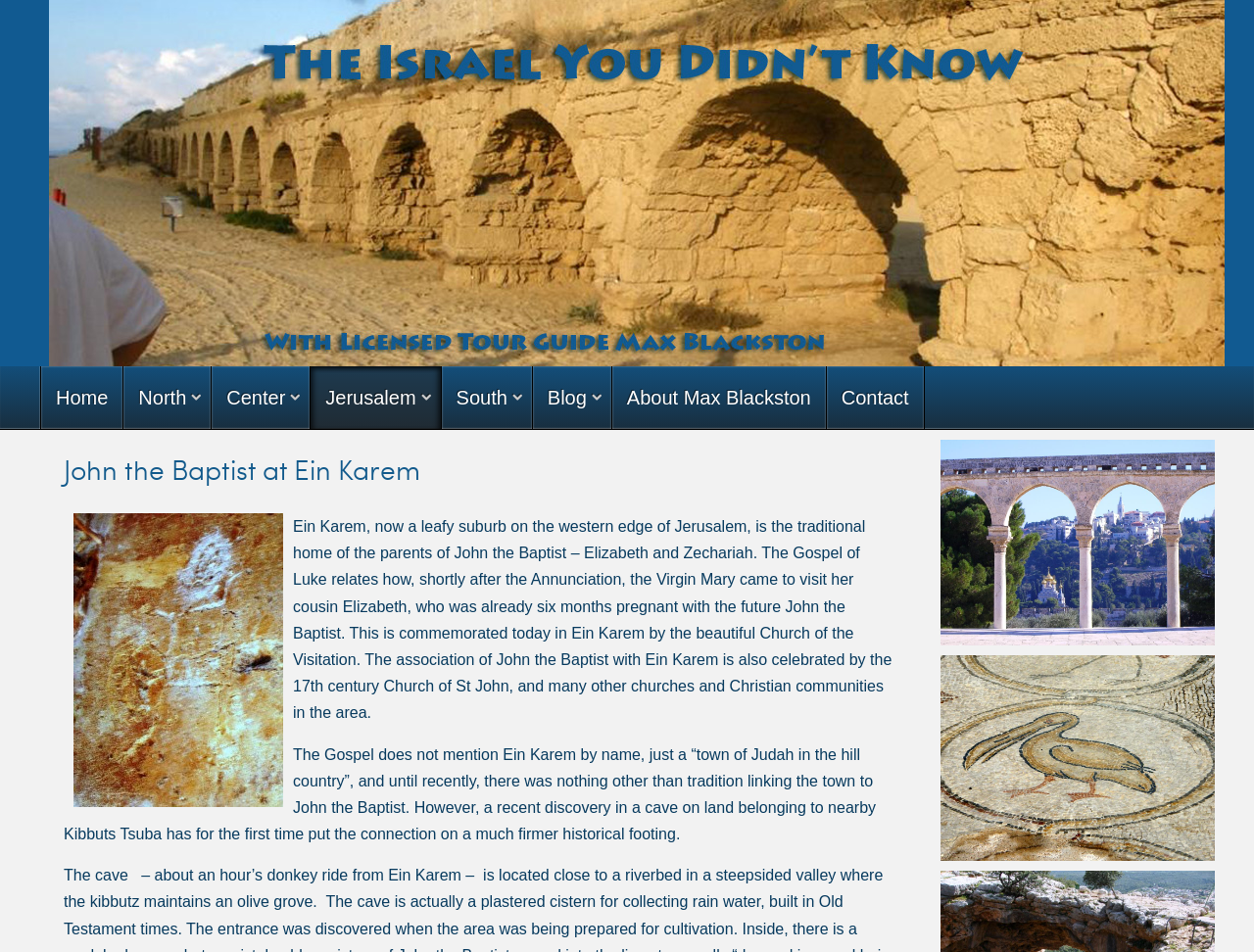Locate the bounding box coordinates of the element's region that should be clicked to carry out the following instruction: "Click the 'Jerusalem ' link". The coordinates need to be four float numbers between 0 and 1, i.e., [left, top, right, bottom].

[0.248, 0.385, 0.351, 0.451]